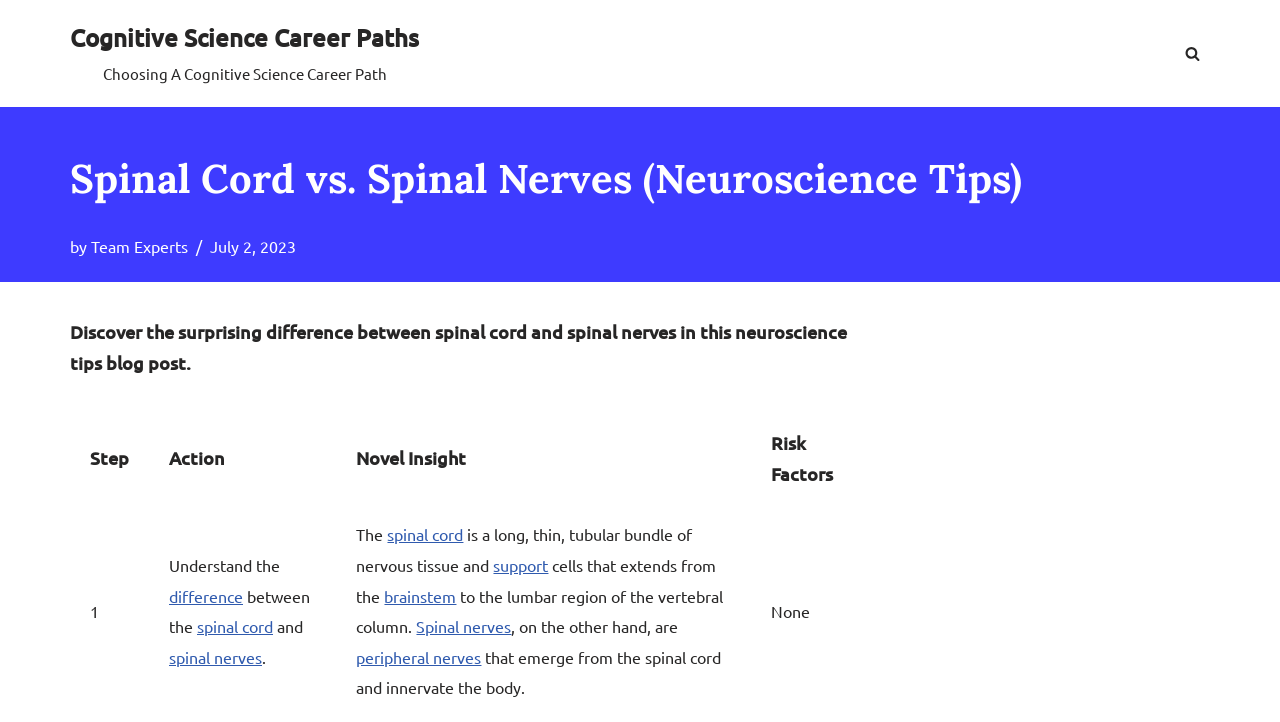What is the role of the brainstem?
Using the image, elaborate on the answer with as much detail as possible.

The webpage mentions that the brainstem connects to the lumbar region of the vertebral column, which can be inferred from the text 'to the lumbar region of the vertebral column'.